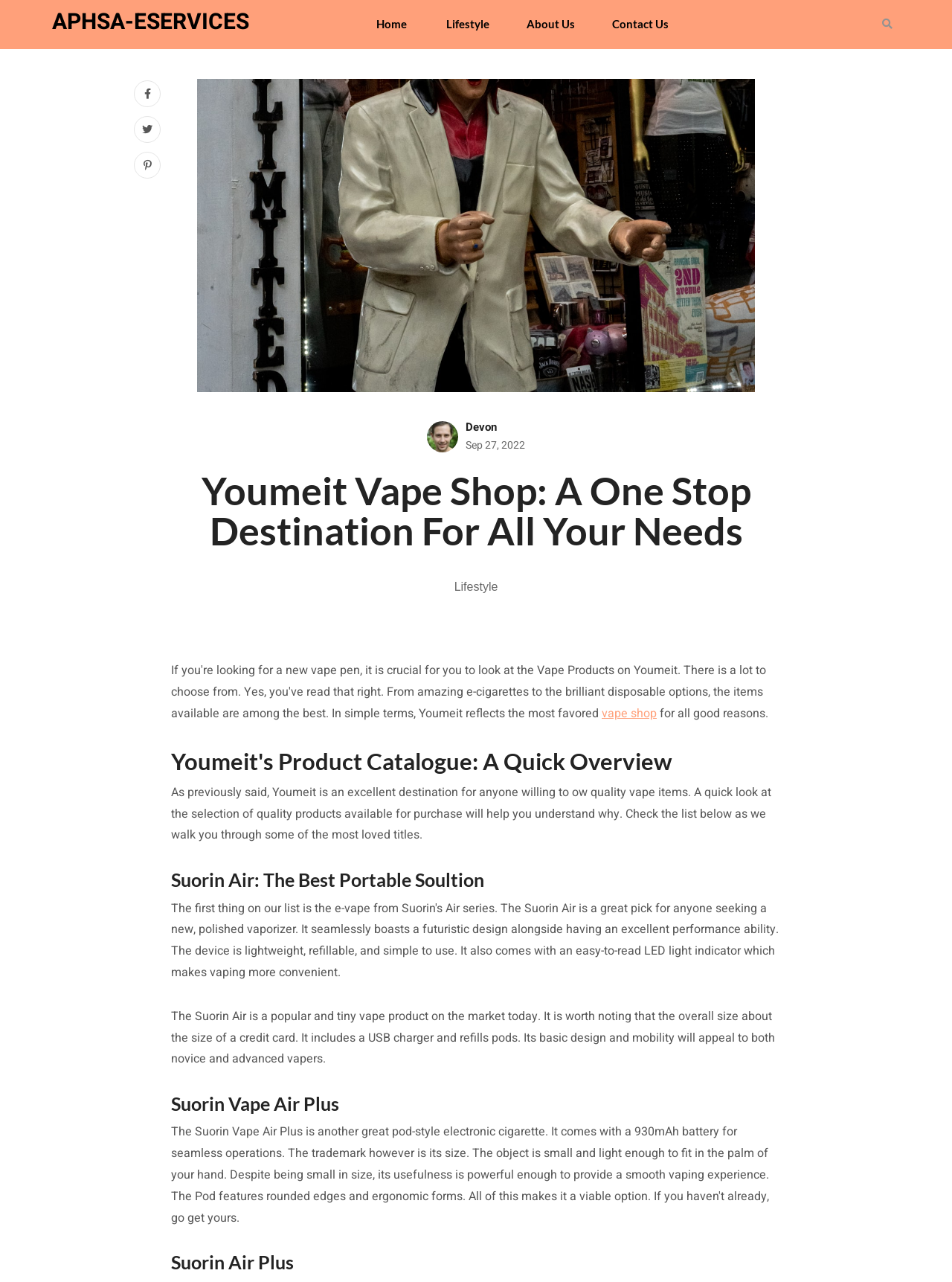Please provide a comprehensive answer to the question below using the information from the image: What is the size of the Suorin Air vape product?

The size of the Suorin Air vape product can be found in the static text element with the text 'It is worth noting that the overall size about the size of a credit card'.